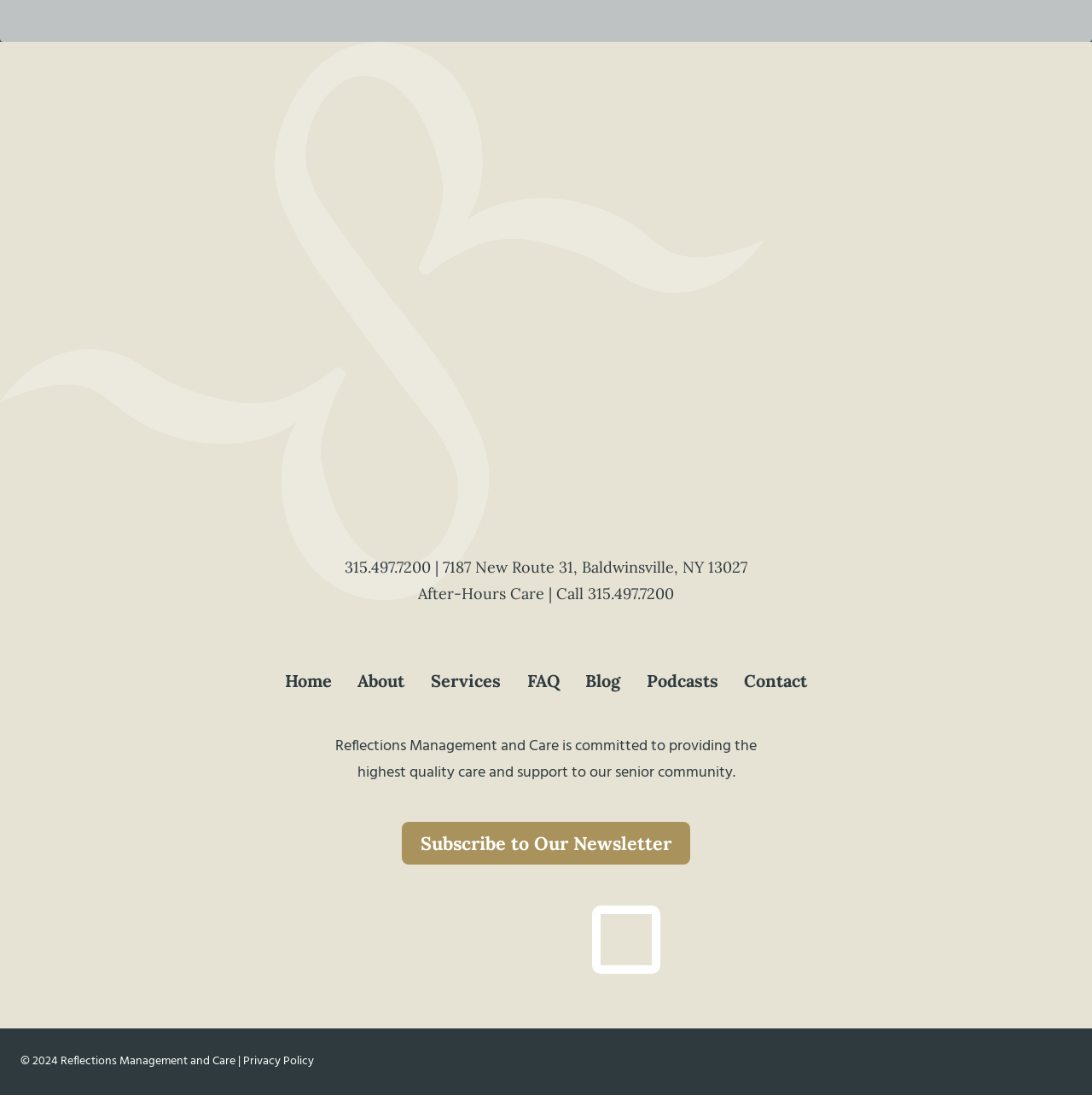What is the year of the copyright?
Refer to the screenshot and deliver a thorough answer to the question presented.

I found the copyright year by looking at the StaticText element with the text '©' and the adjacent StaticText element with the text '2024'.